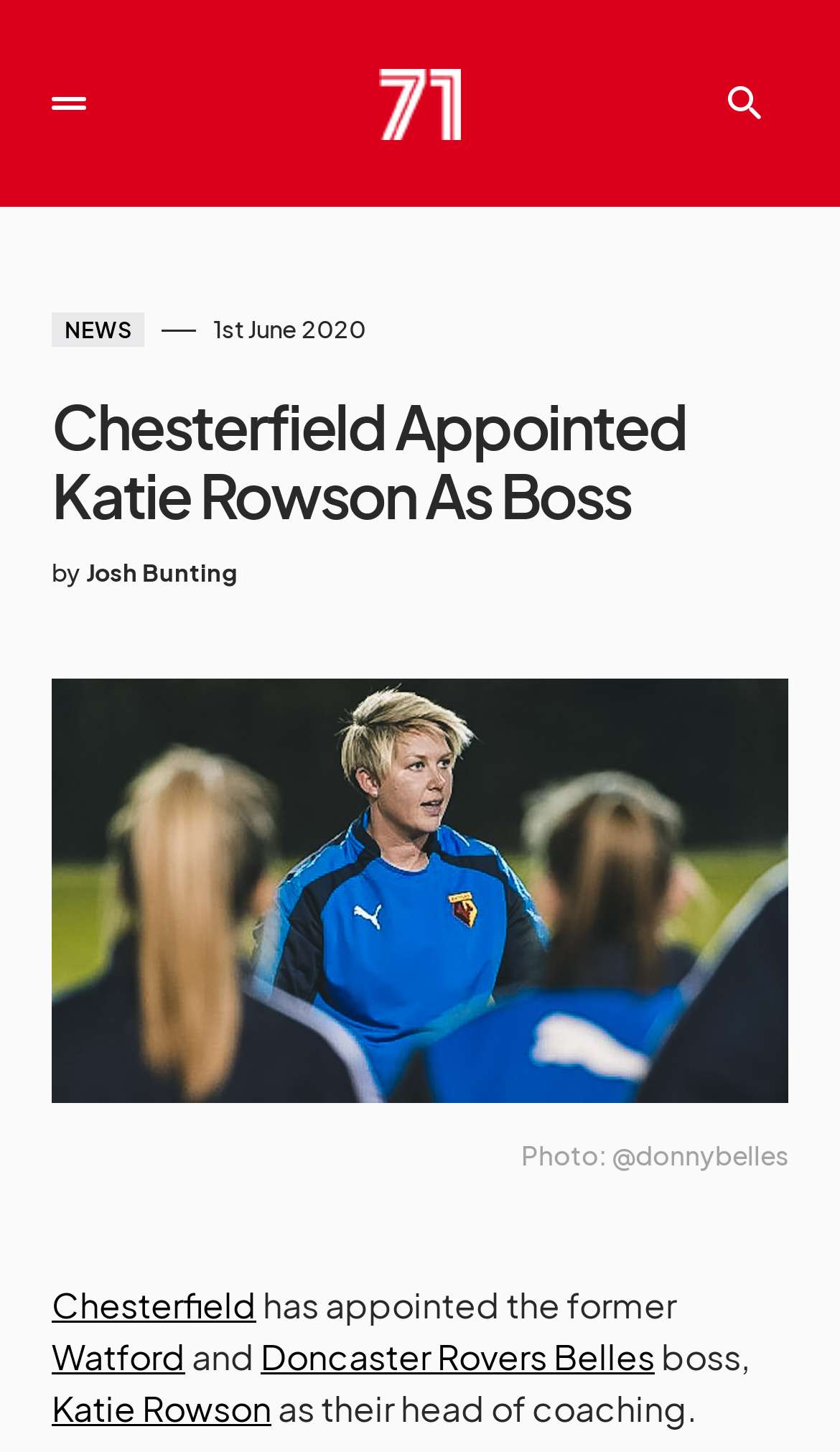What is the name of the person appointed as the boss?
Provide a detailed answer to the question, using the image to inform your response.

I found the name of the person appointed as the boss by reading the text content of the webpage, specifically the sentence that mentions 'has appointed the former... boss, Katie Rowson'.